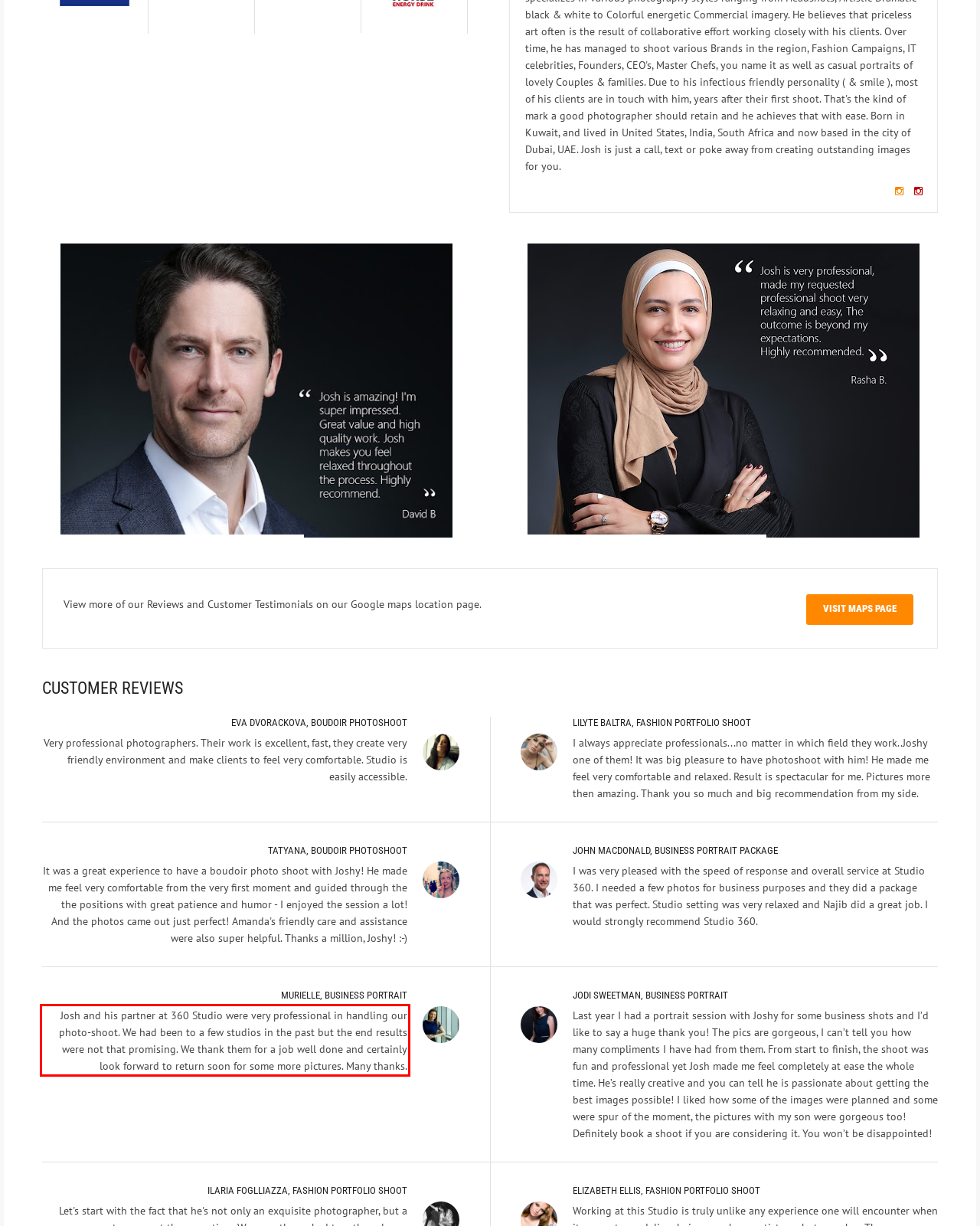You are provided with a screenshot of a webpage that includes a UI element enclosed in a red rectangle. Extract the text content inside this red rectangle.

Josh and his partner at 360 Studio were very professional in handling our photo-shoot. We had been to a few studios in the past but the end results were not that promising. We thank them for a job well done and certainly look forward to return soon for some more pictures. Many thanks.